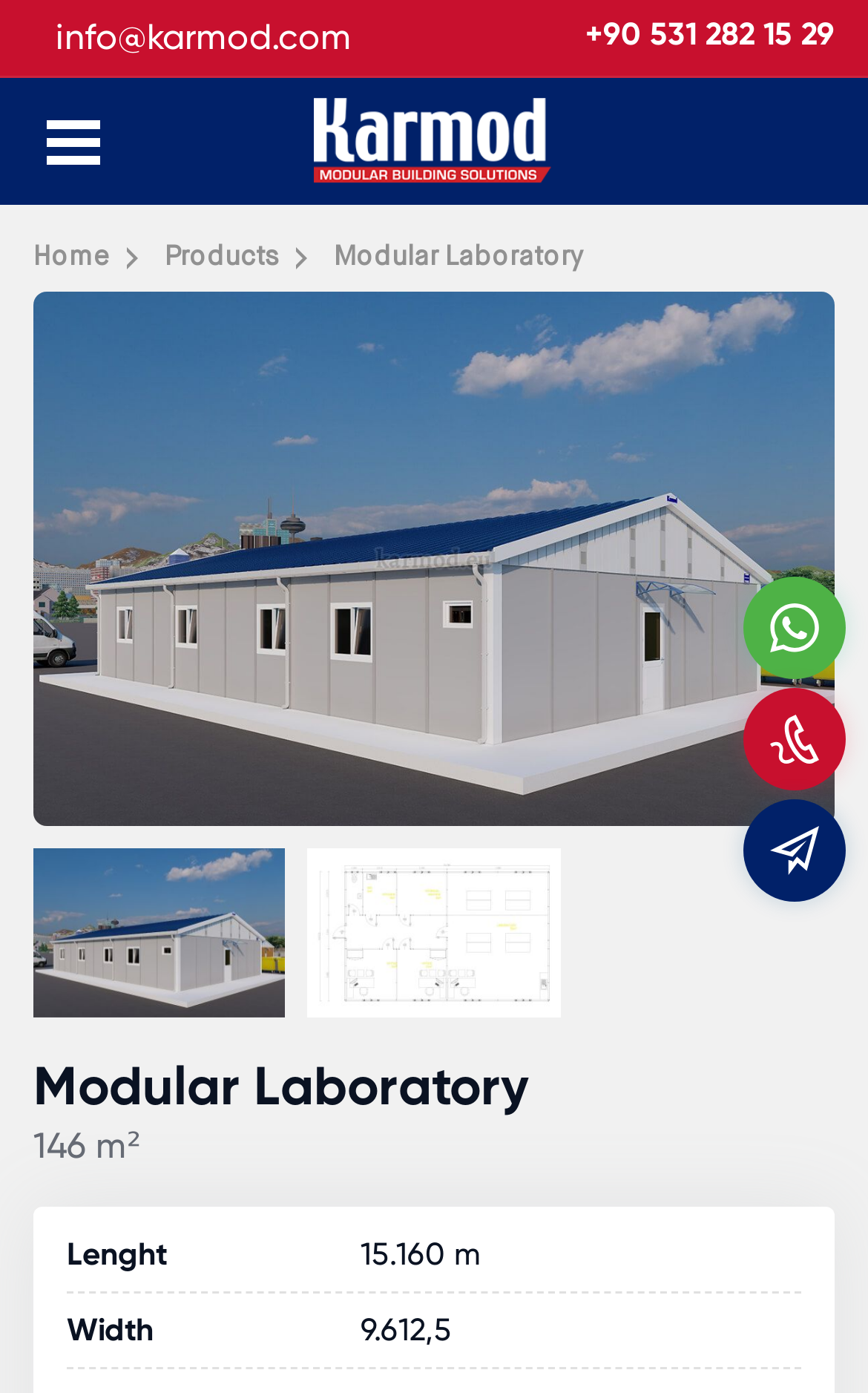Identify the bounding box coordinates for the region of the element that should be clicked to carry out the instruction: "Go to 'Home' page". The bounding box coordinates should be four float numbers between 0 and 1, i.e., [left, top, right, bottom].

[0.038, 0.176, 0.128, 0.195]